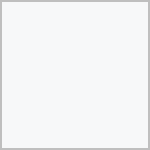Answer this question in one word or a short phrase: What is the significance of the number 1220?

Angel number